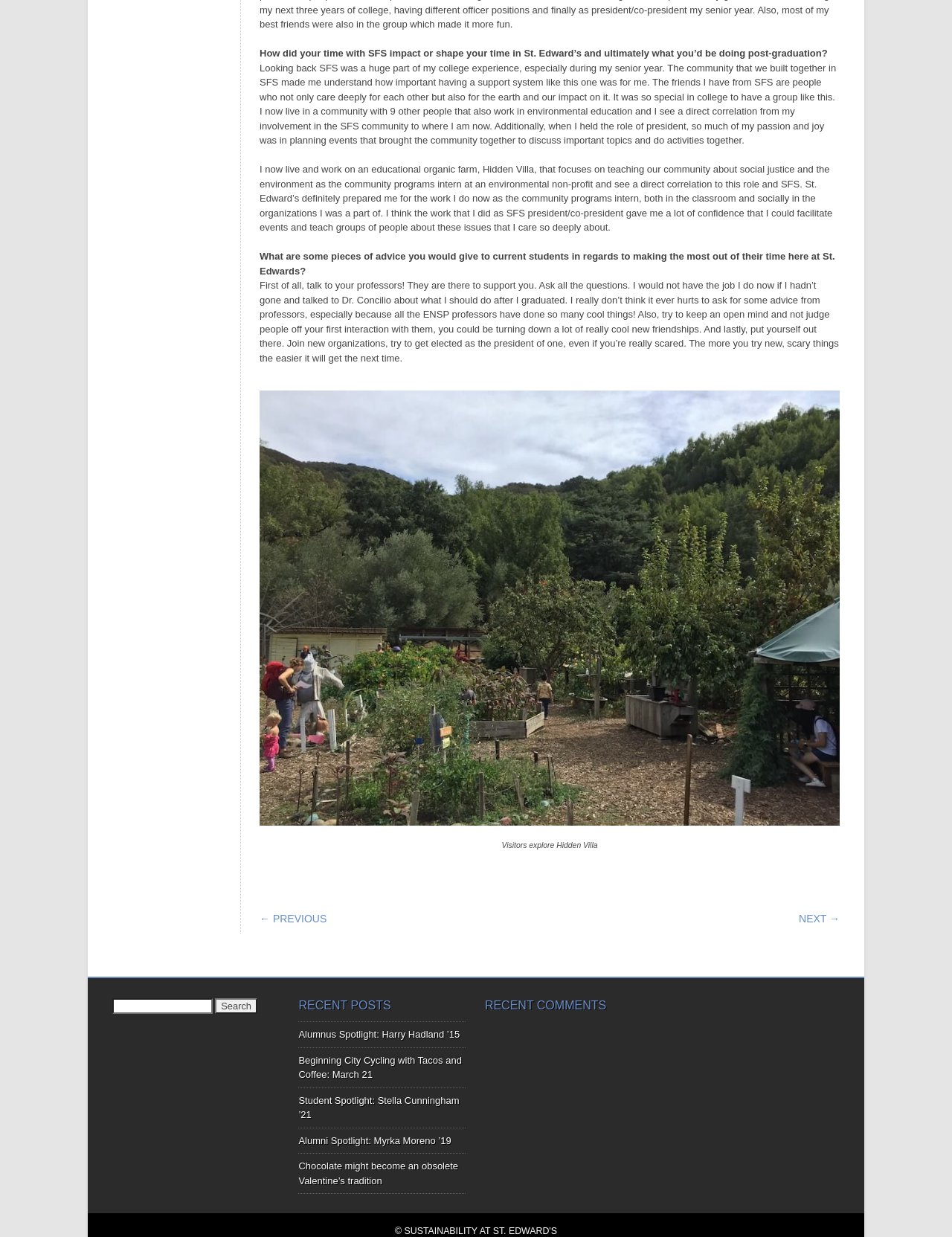Please determine the bounding box of the UI element that matches this description: Ontario. The coordinates should be given as (top-left x, top-left y, bottom-right x, bottom-right y), with all values between 0 and 1.

None